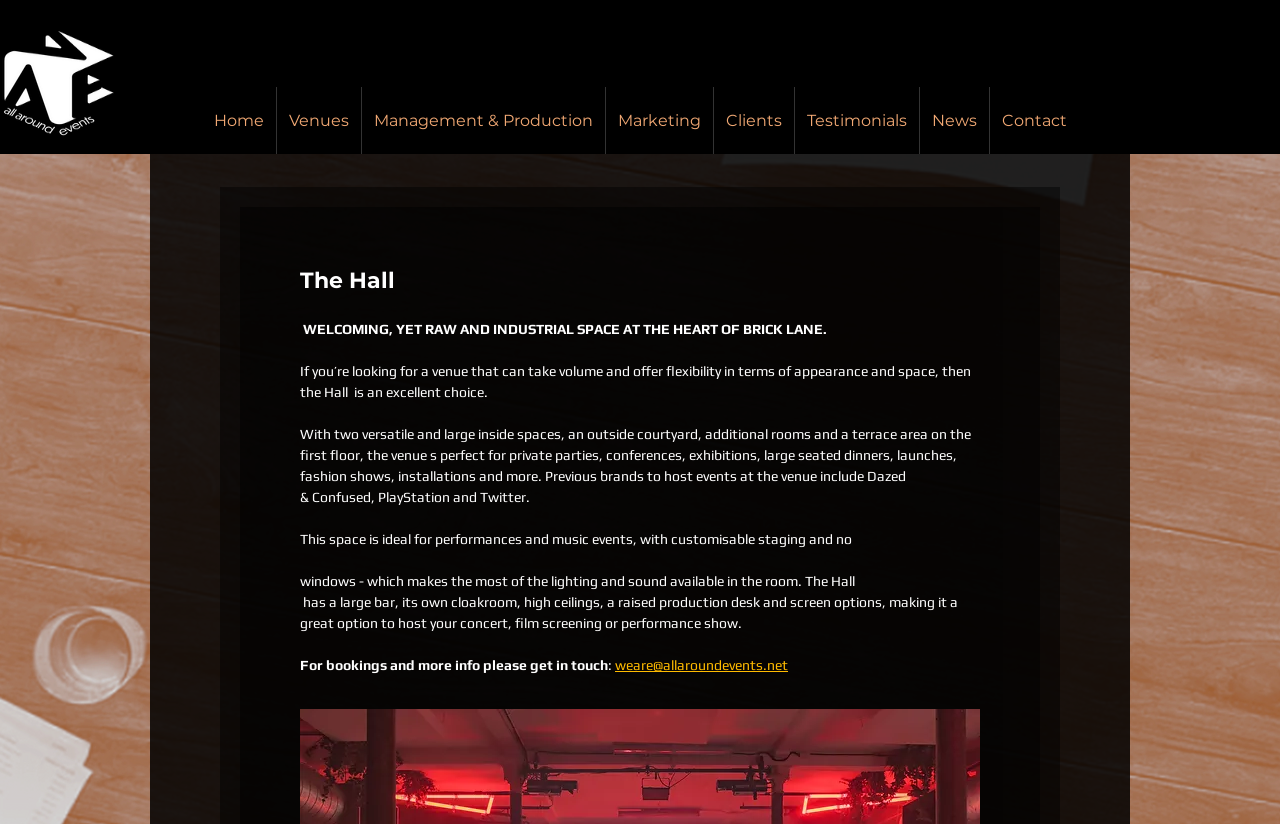Locate the bounding box coordinates of the area you need to click to fulfill this instruction: 'view venues'. The coordinates must be in the form of four float numbers ranging from 0 to 1: [left, top, right, bottom].

[0.216, 0.106, 0.282, 0.187]